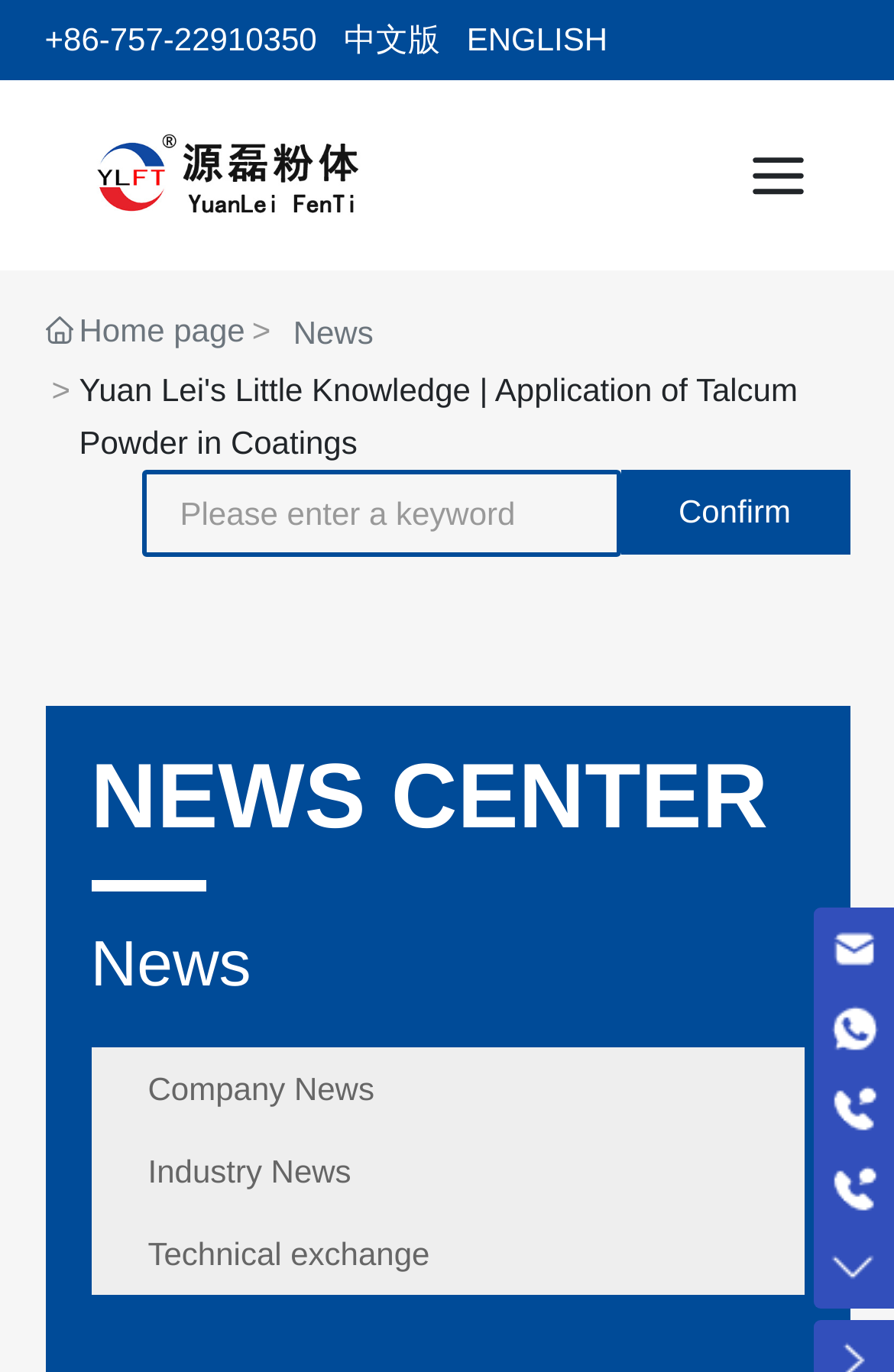Determine the main headline of the webpage and provide its text.

Yuan Lei's Little Knowledge | Application of Talcum Powder in Coatings